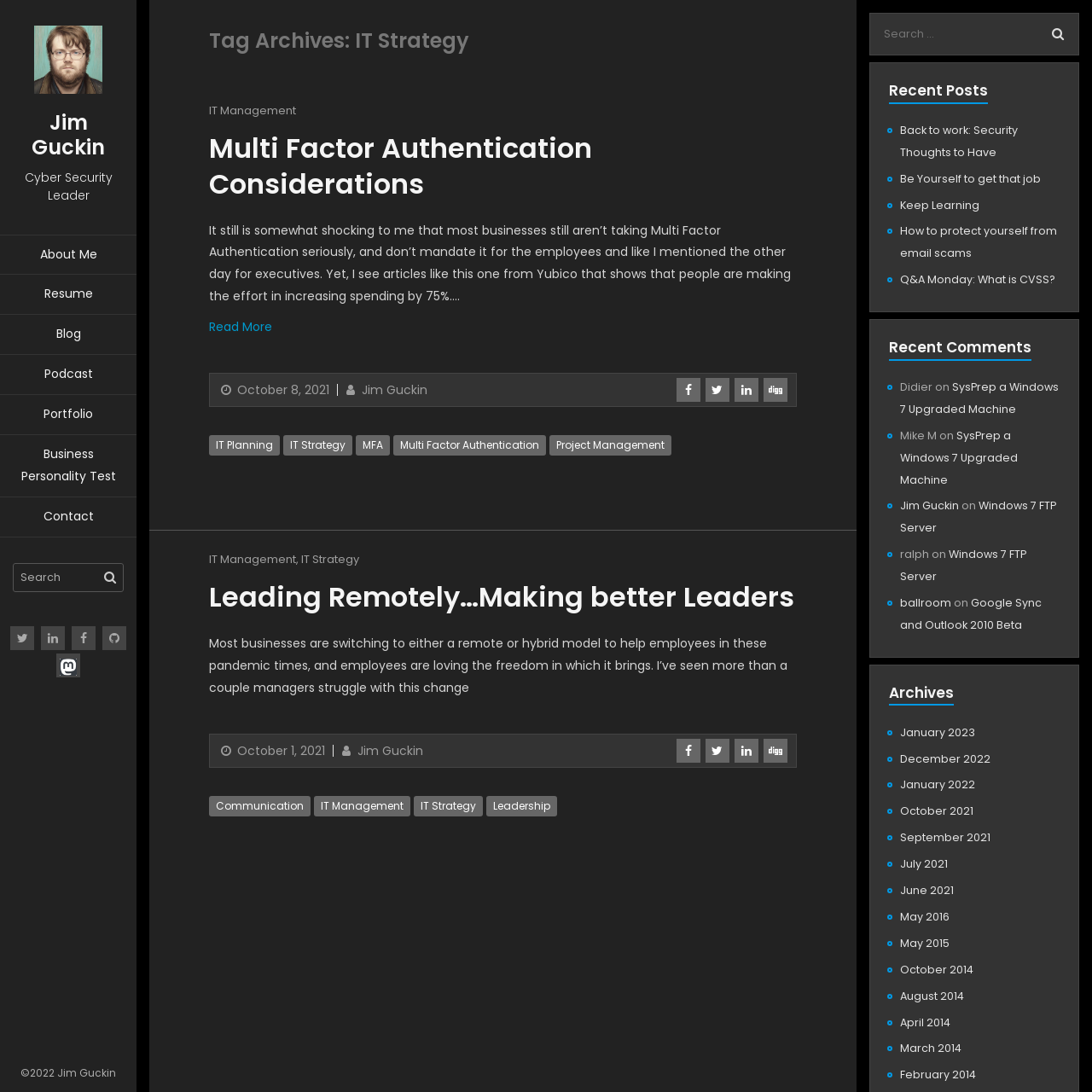How many articles are displayed on the webpage?
Using the image provided, answer with just one word or phrase.

2